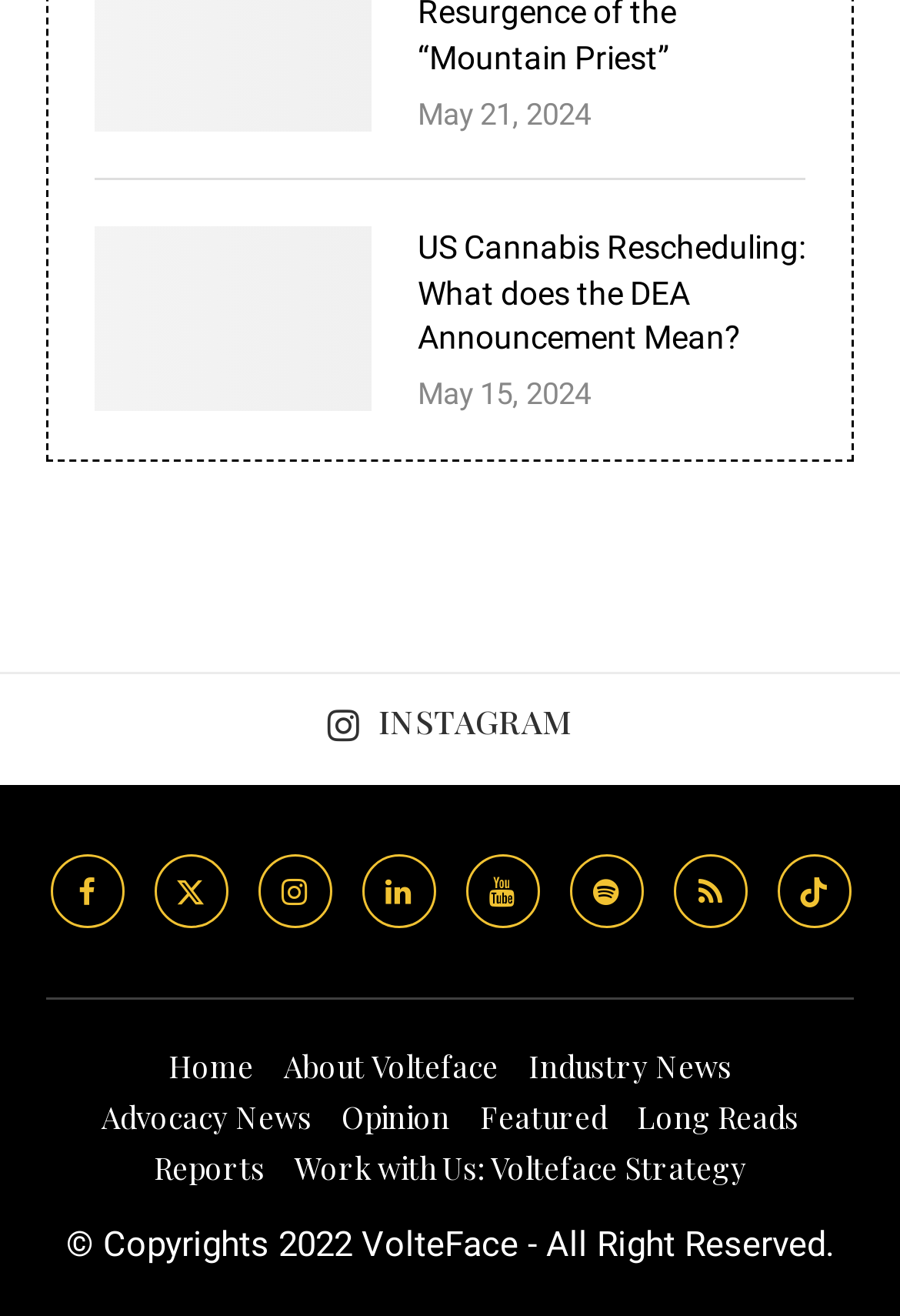What is the date of the latest article?
Using the image, elaborate on the answer with as much detail as possible.

I looked at the top section of the webpage and found the date 'May 21, 2024' associated with the article title 'US Cannabis Rescheduling: What does the DEA Announcement Mean?'.